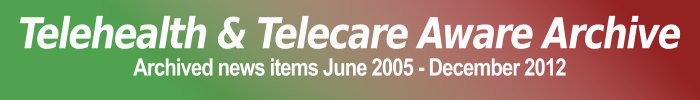Please reply with a single word or brief phrase to the question: 
What is the time period covered by the archived news items?

June 2005 to December 2012